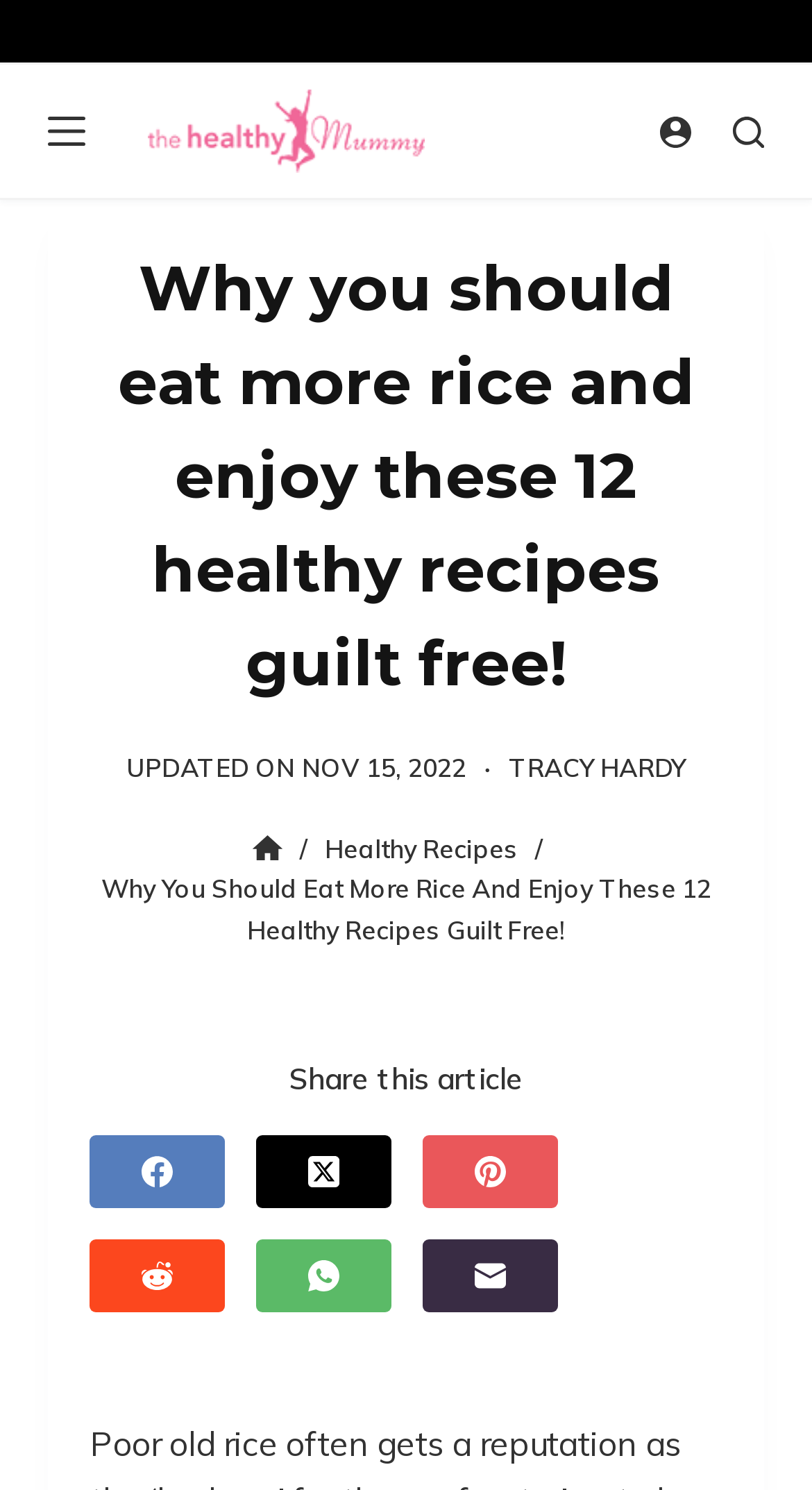Given the description: "Tracy Hardy", determine the bounding box coordinates of the UI element. The coordinates should be formatted as four float numbers between 0 and 1, [left, top, right, bottom].

[0.627, 0.505, 0.845, 0.526]